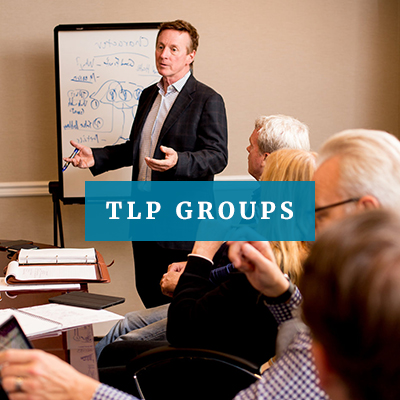Provide a thorough description of the image presented.

The image depicts a professional setting where a speaker is engaged in a presentation. Dressed in a smart blazer, the presenter stands confidently in front of a whiteboard filled with notes and diagrams, indicating an active discussion. The focus is on a group gathered around a table, attentively listening and participating in the session. Some members appear to be jotting down notes, while others are looking towards the speaker. Prominently overlaying the scene is the text "TLP GROUPS," suggesting a focus on teamwork or group learning facilitated through this program. This environment conveys a sense of collaboration and knowledge sharing, ideal for professional development and organizational growth.